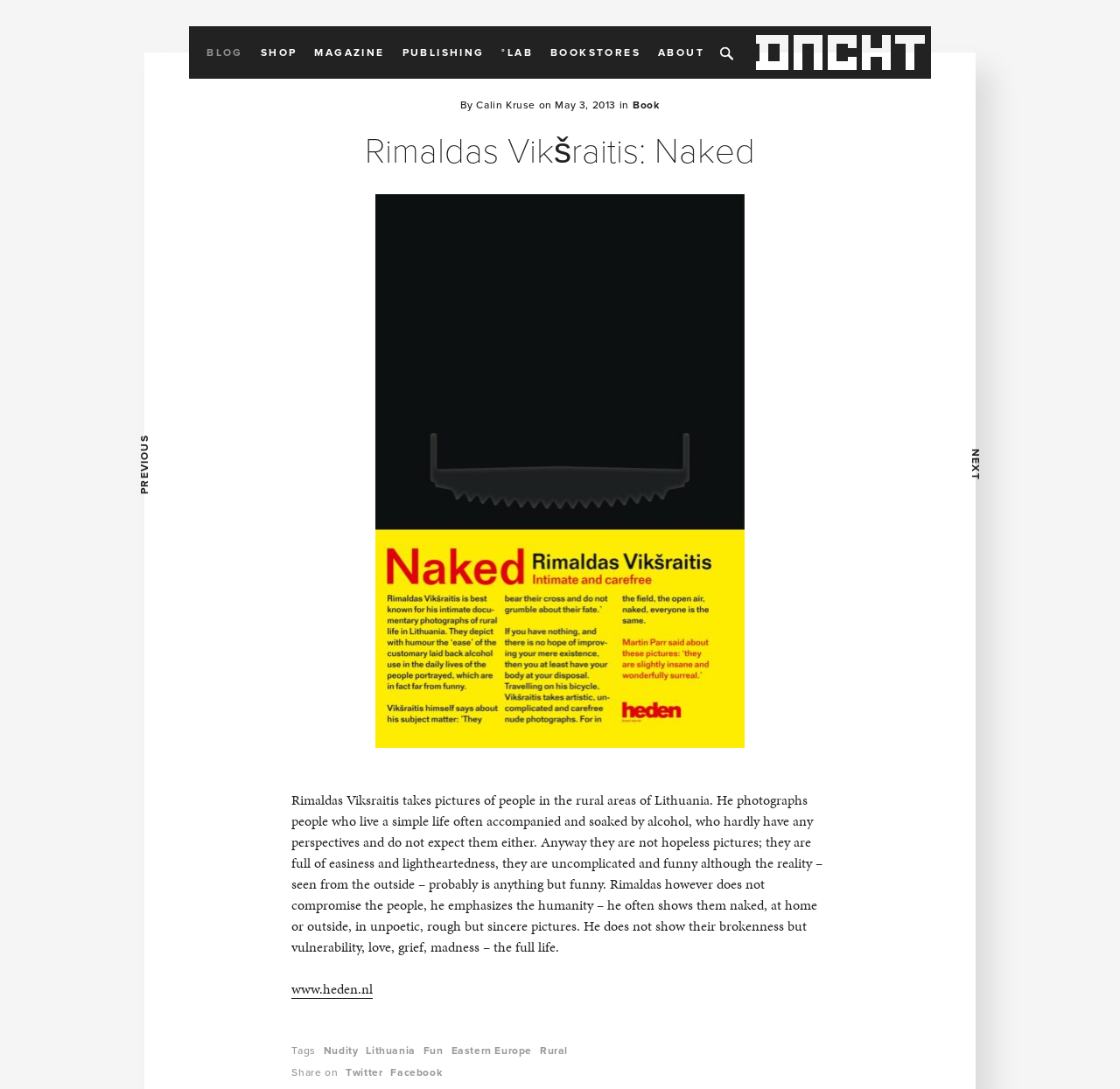Find the bounding box coordinates for the element that must be clicked to complete the instruction: "Click on About us". The coordinates should be four float numbers between 0 and 1, indicated as [left, top, right, bottom].

None